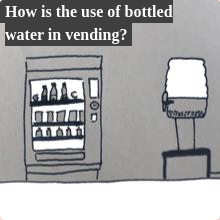Provide a brief response to the question below using a single word or phrase: 
What is the primary focus of the illustration?

bottled water